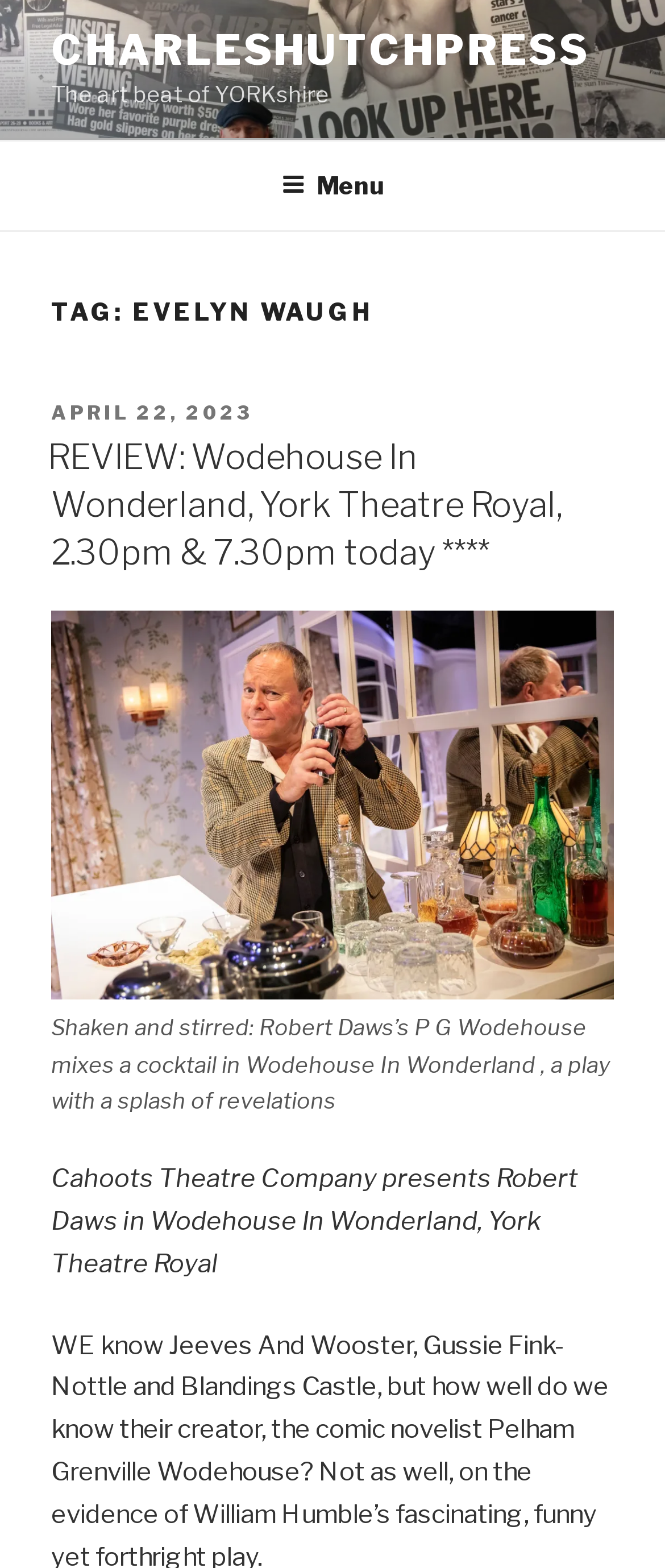Generate the main heading text from the webpage.

TAG: EVELYN WAUGH